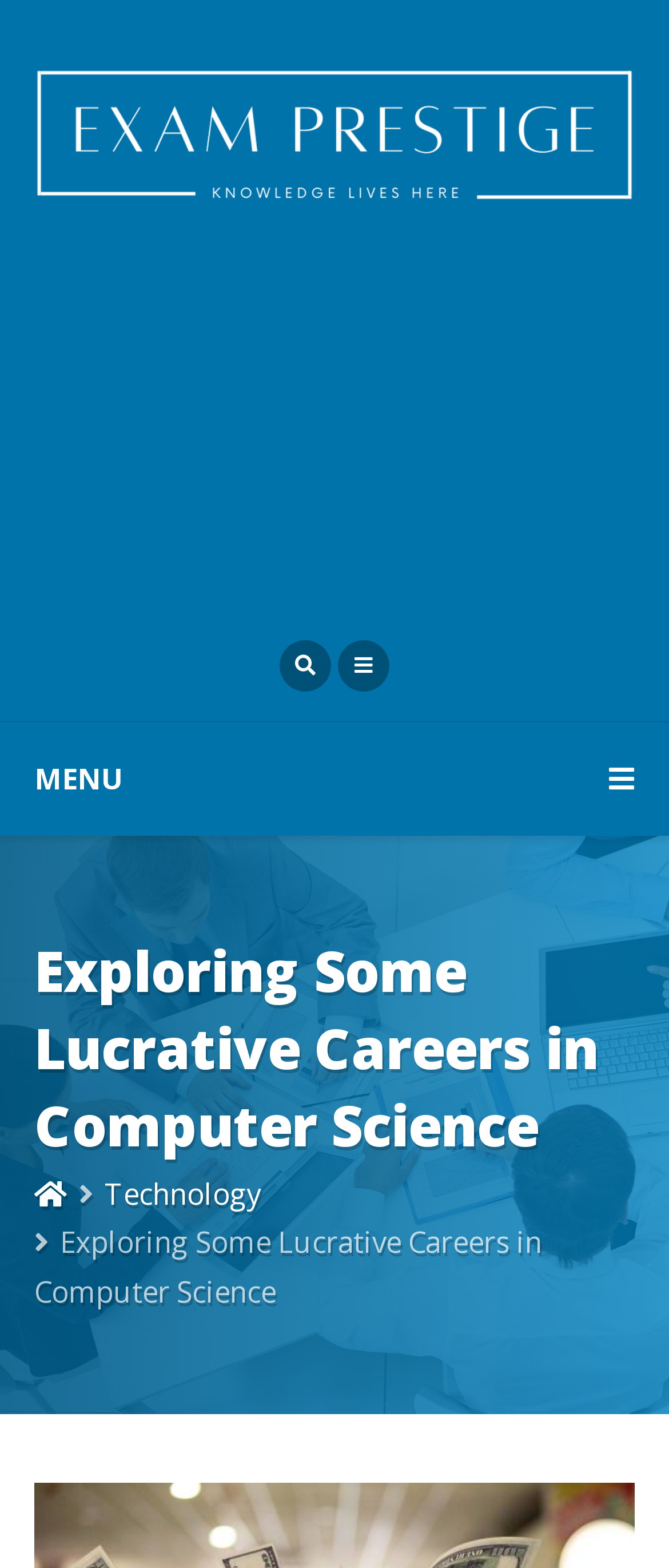Identify the coordinates of the bounding box for the element described below: "Technology". Return the coordinates as four float numbers between 0 and 1: [left, top, right, bottom].

[0.156, 0.749, 0.39, 0.774]